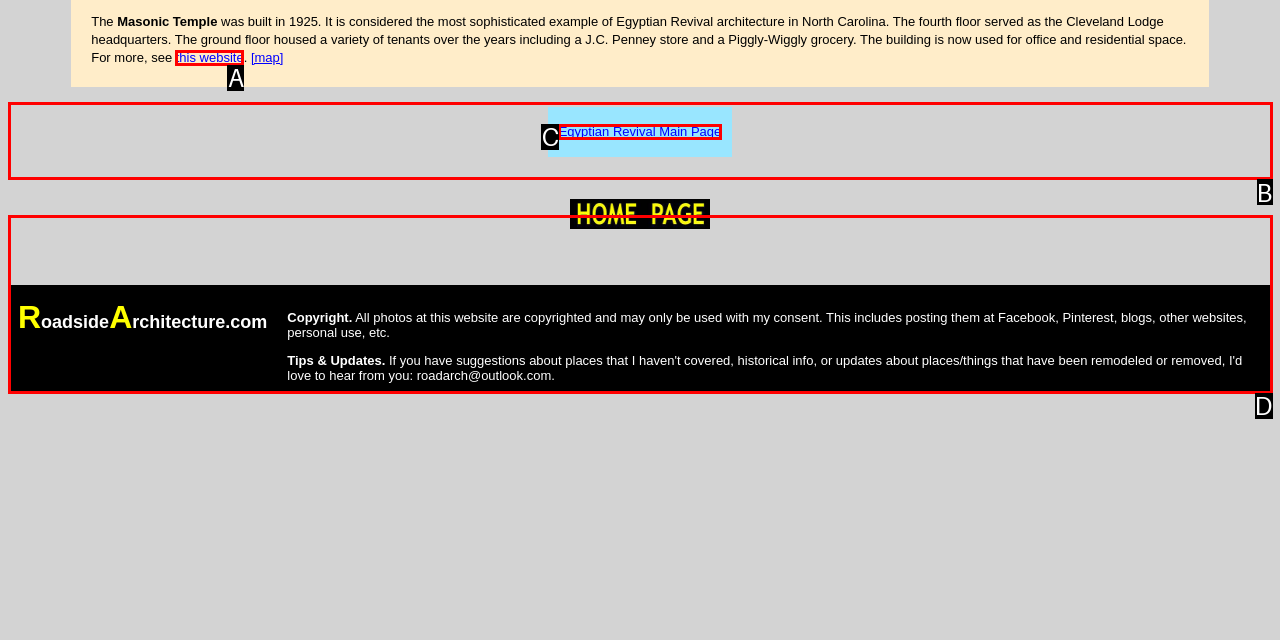With the provided description: this website, select the most suitable HTML element. Respond with the letter of the selected option.

A